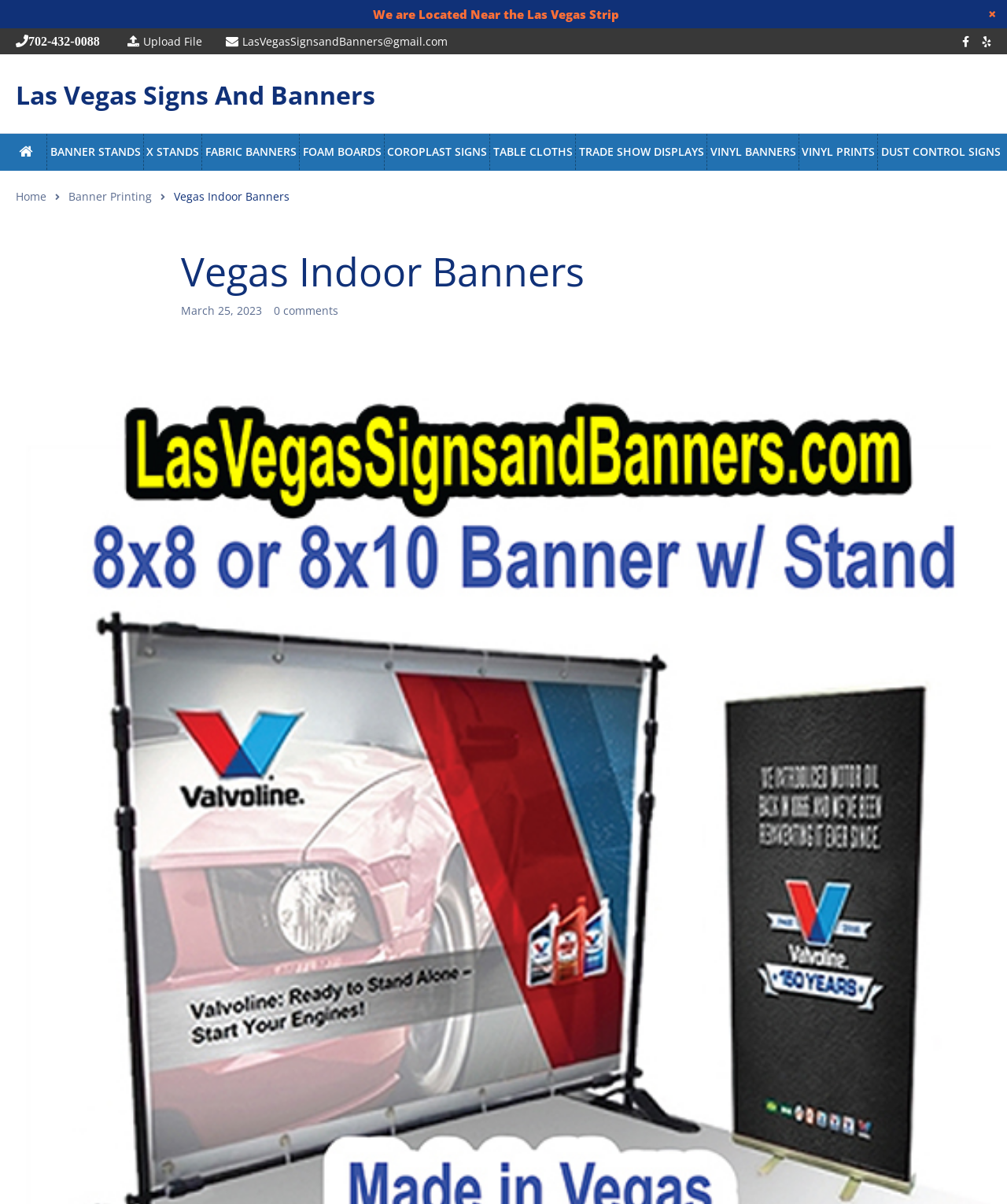From the screenshot, find the bounding box of the UI element matching this description: "X Stands". Supply the bounding box coordinates in the form [left, top, right, bottom], each a float between 0 and 1.

[0.146, 0.115, 0.198, 0.137]